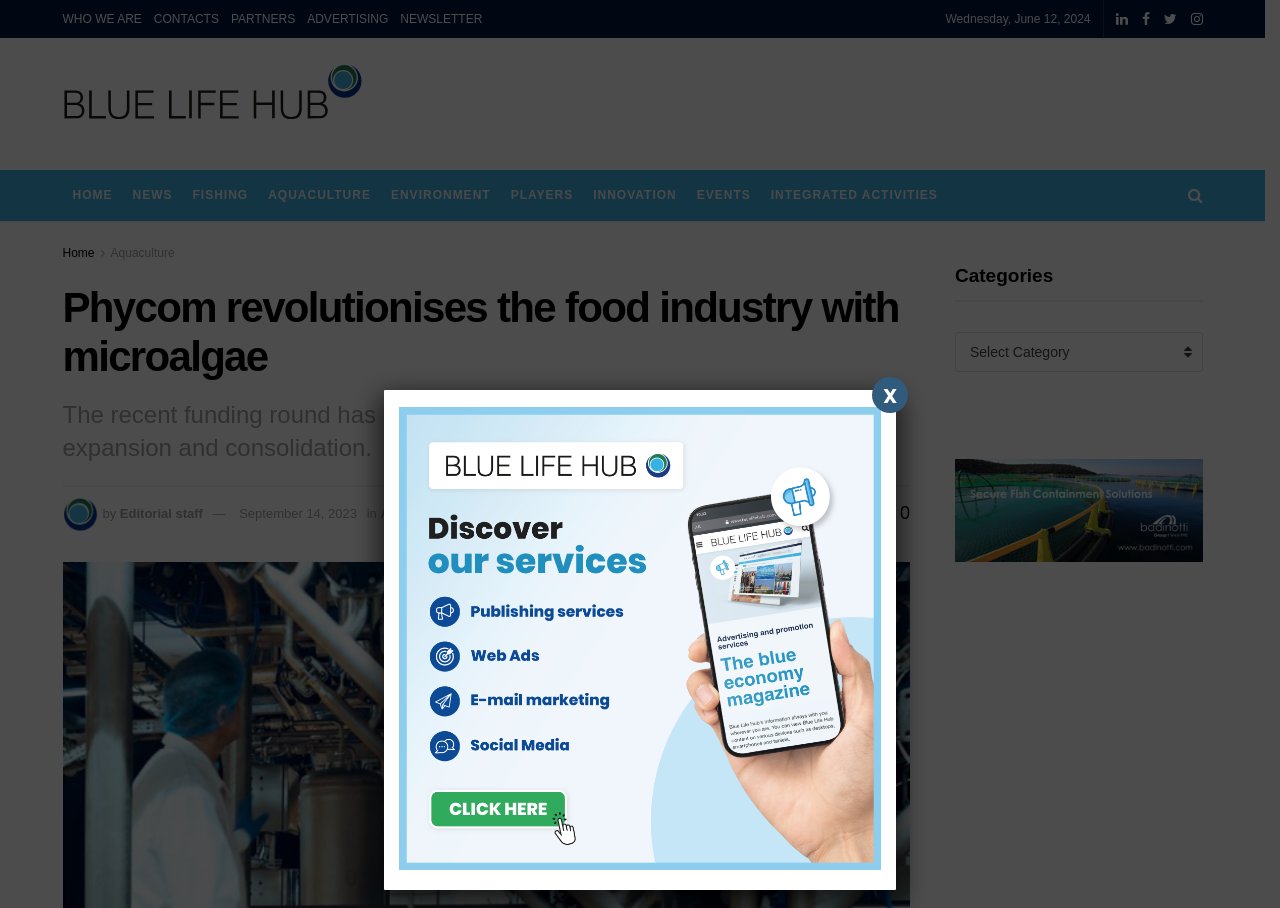Provide a thorough and detailed response to the question by examining the image: 
How many links are there in the main navigation menu?

I found the number of links in the main navigation menu by counting the links 'HOME', 'NEWS', 'FISHING', 'AQUACULTURE', 'ENVIRONMENT', 'PLAYERS', 'INNOVATION', 'EVENTS', and 'INTEGRATED ACTIVITIES' which are located at the top of the webpage.